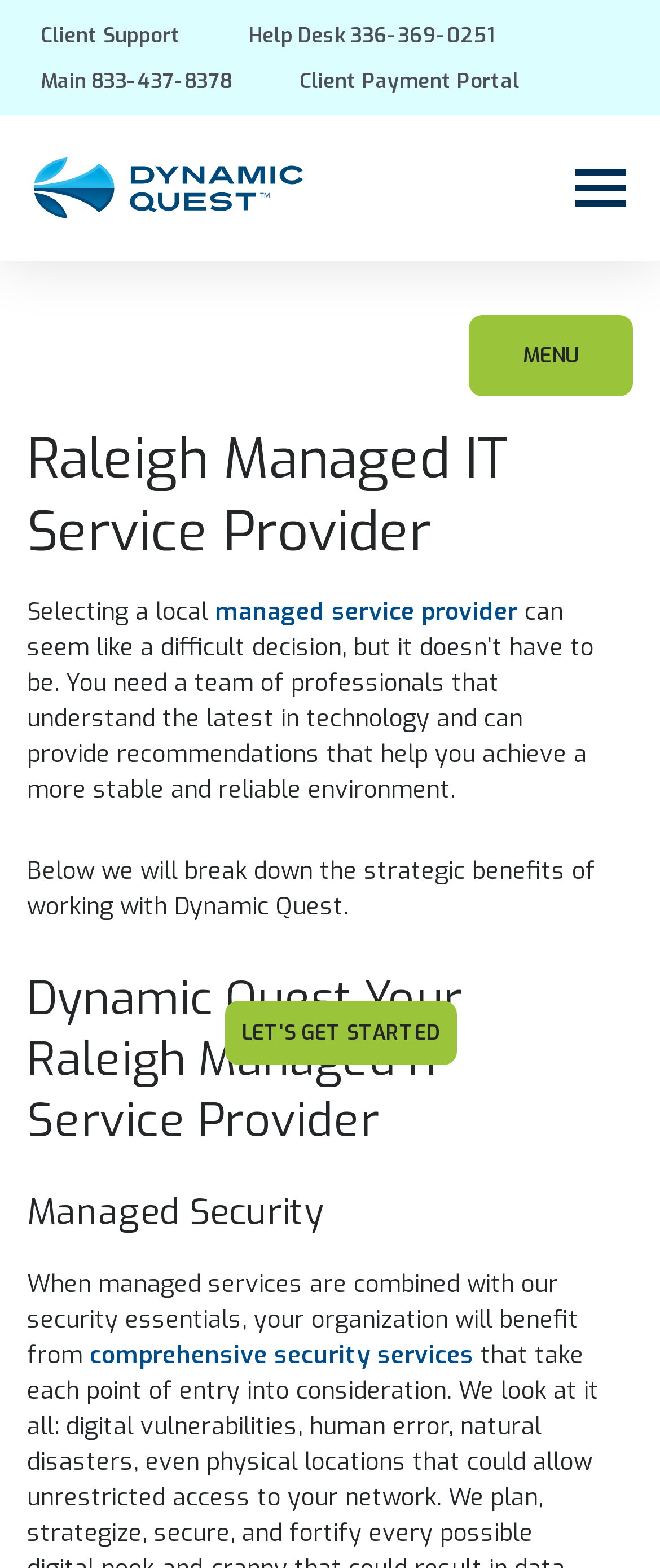Summarize the webpage with a detailed and informative caption.

The webpage is about Dynamic Quest, a Raleigh managed IT service provider. At the top, there is a navigation bar with links to "Client Support", "Help Desk", "Main", and "Client Payment Portal". Below the navigation bar, there is a main logo on the left and a menu button on the right.

When the menu button is clicked, a dropdown menu appears with a heading "Raleigh Managed IT Service Provider" followed by a paragraph of text that explains the importance of selecting a local managed service provider. The text continues to describe the benefits of working with Dynamic Quest, including providing recommendations for a more stable and reliable environment.

Below the menu, there is a heading "Dynamic Quest Your Raleigh Managed IT Service Provider" followed by another heading "Managed Security". The text explains the benefits of combining managed services with security essentials, including comprehensive security services.

On the right side of the page, there is a call-to-action button "LET'S GET STARTED". Below the button, there is a form with input fields for "First name", "Last name", and "Email", and a "SEND MESSAGE" button. However, these elements are currently hidden from view.

There are also some hidden links and buttons, including a "Main" phone number, a "Sales" phone number, and a "Close" button.